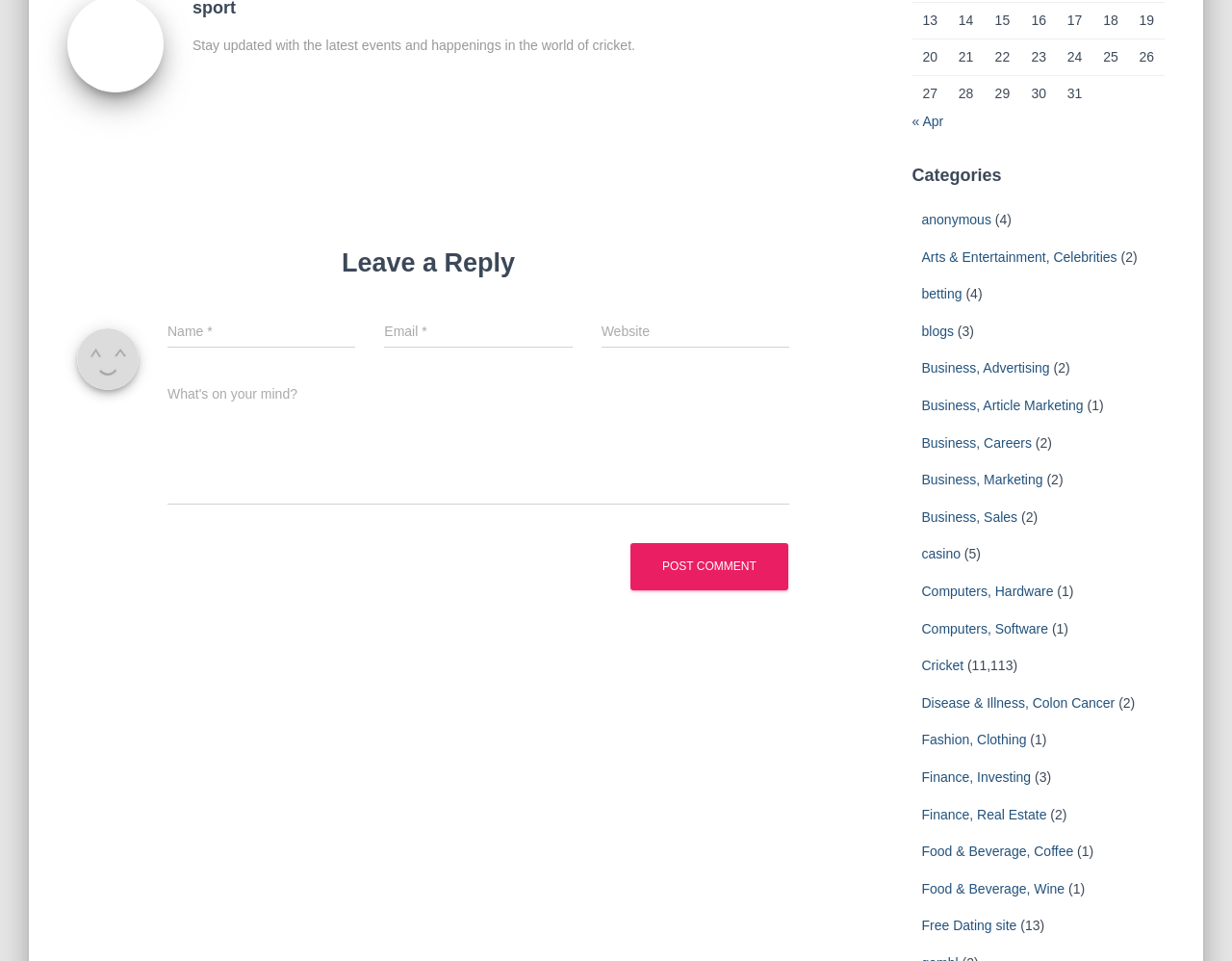Identify the bounding box coordinates of the clickable region required to complete the instruction: "Click the 'Post Comment' button". The coordinates should be given as four float numbers within the range of 0 and 1, i.e., [left, top, right, bottom].

[0.512, 0.565, 0.64, 0.615]